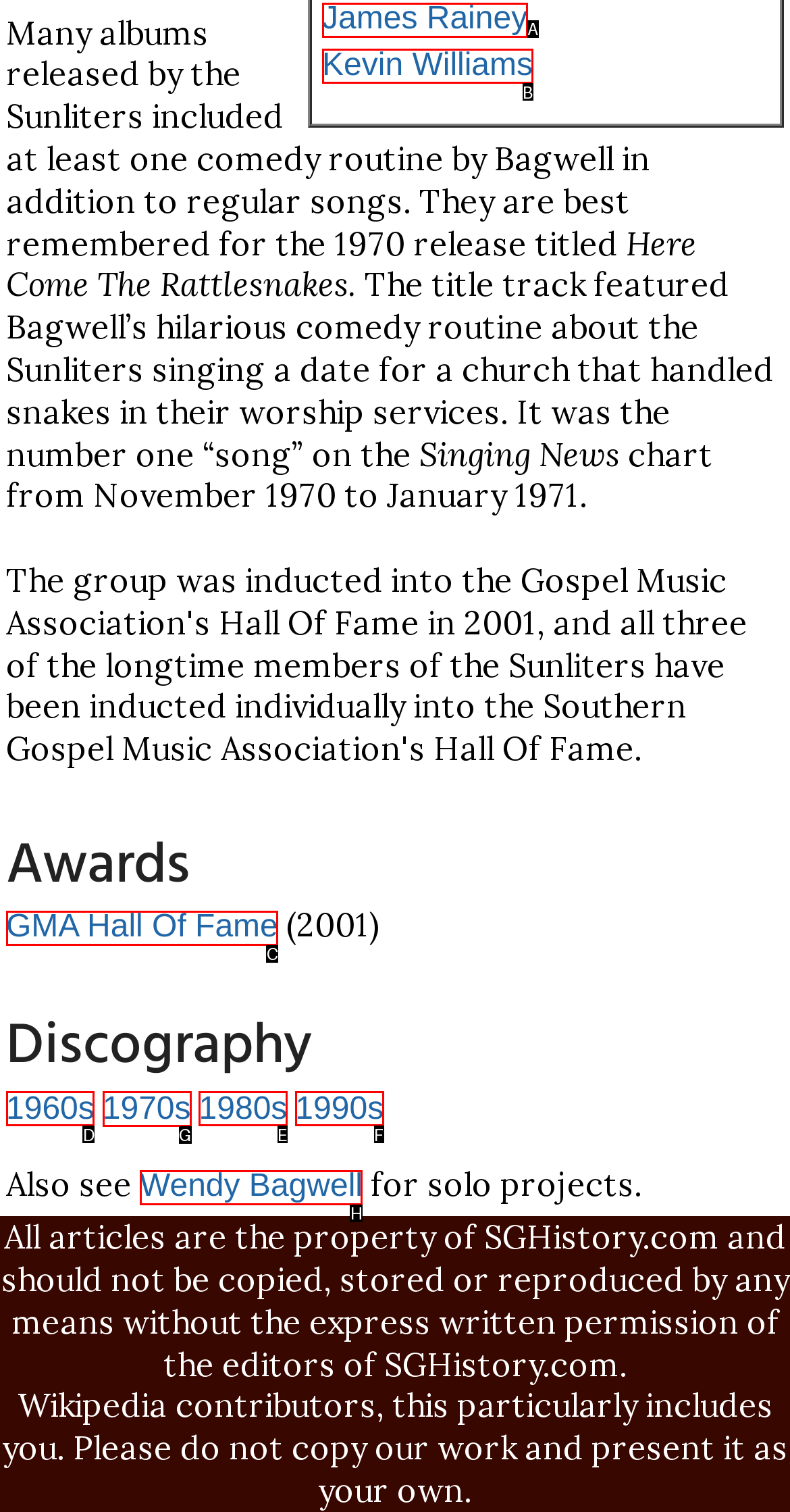Select the right option to accomplish this task: Check the price. Reply with the letter corresponding to the correct UI element.

None